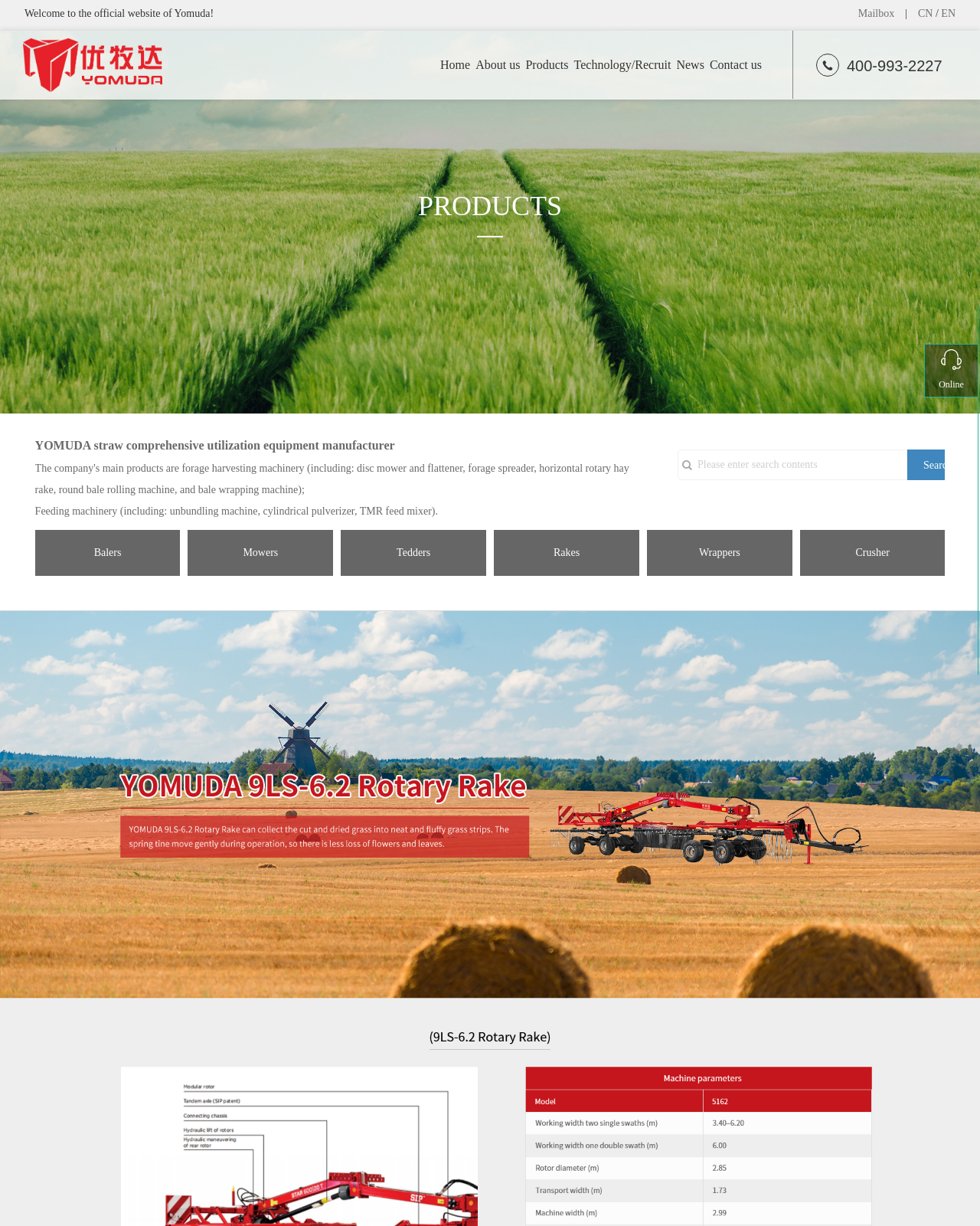Please provide a detailed answer to the question below by examining the image:
What is the contact phone number of Yomuda?

The contact phone number can be found at the bottom of the webpage, where it says '400-993-2227'.